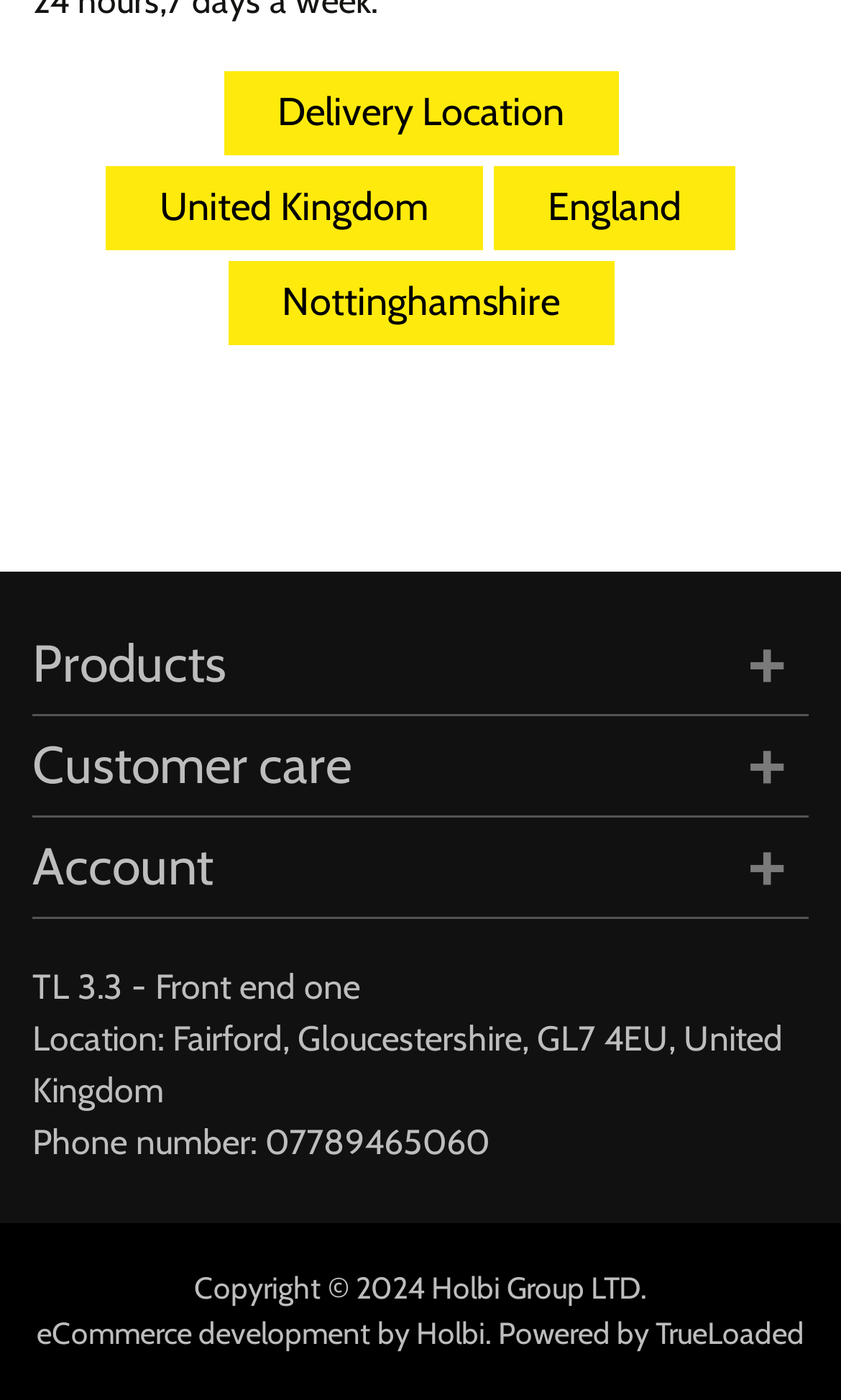Based on the element description eCommerce development, identify the bounding box of the UI element in the given webpage screenshot. The coordinates should be in the format (top-left x, top-left y, bottom-right x, bottom-right y) and must be between 0 and 1.

[0.044, 0.939, 0.441, 0.967]